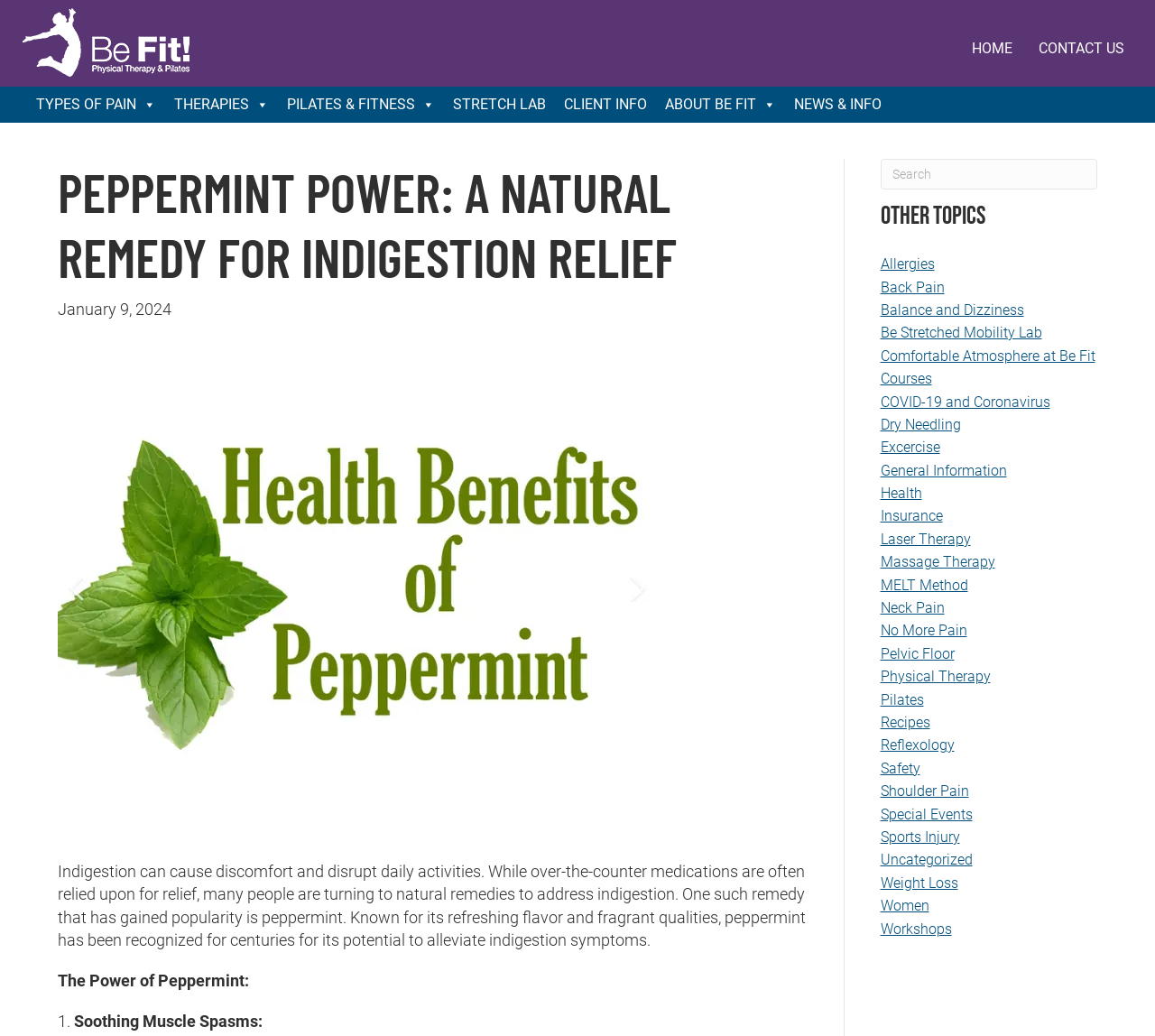What is the topic of the main article?
Provide a fully detailed and comprehensive answer to the question.

The answer can be found by looking at the main heading of the webpage, which says 'PEPPERMINT POWER: A NATURAL REMEDY FOR INDIGESTION RELIEF'. This suggests that the topic of the main article is Peppermint Power.